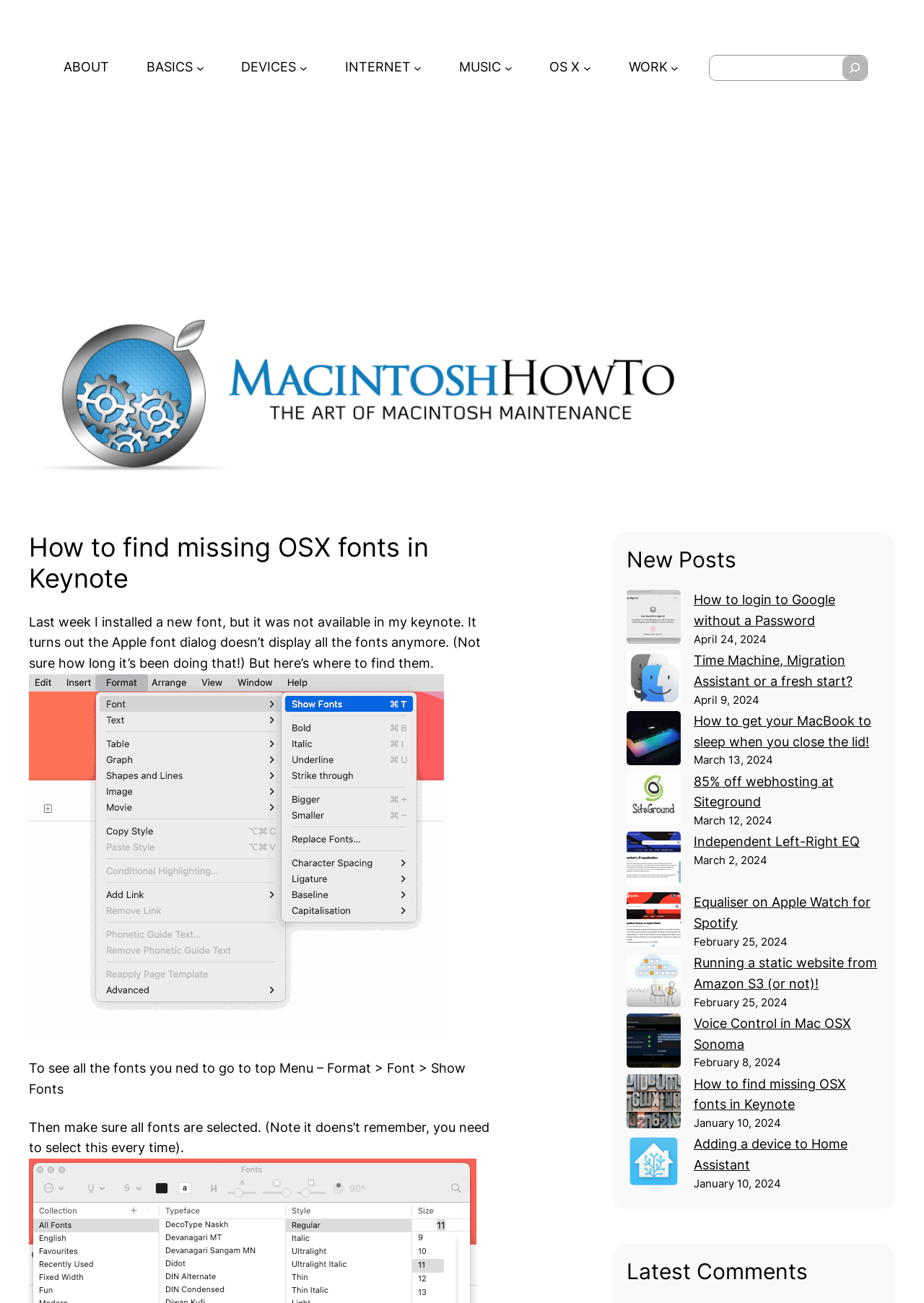Provide a short, one-word or phrase answer to the question below:
What is the date of the oldest post?

January 10, 2024